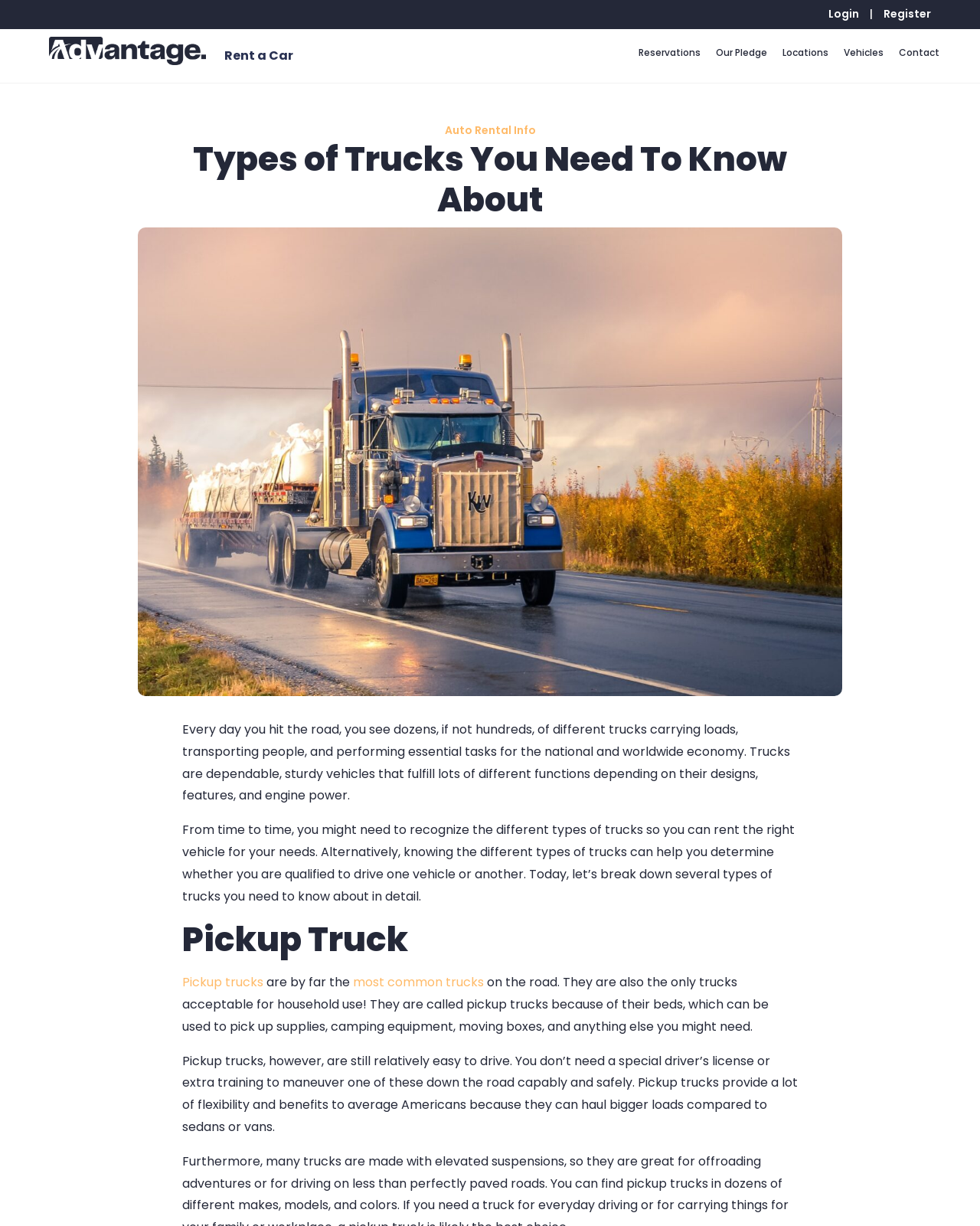Please specify the bounding box coordinates of the clickable region to carry out the following instruction: "Click on Register". The coordinates should be four float numbers between 0 and 1, in the format [left, top, right, bottom].

[0.902, 0.005, 0.95, 0.017]